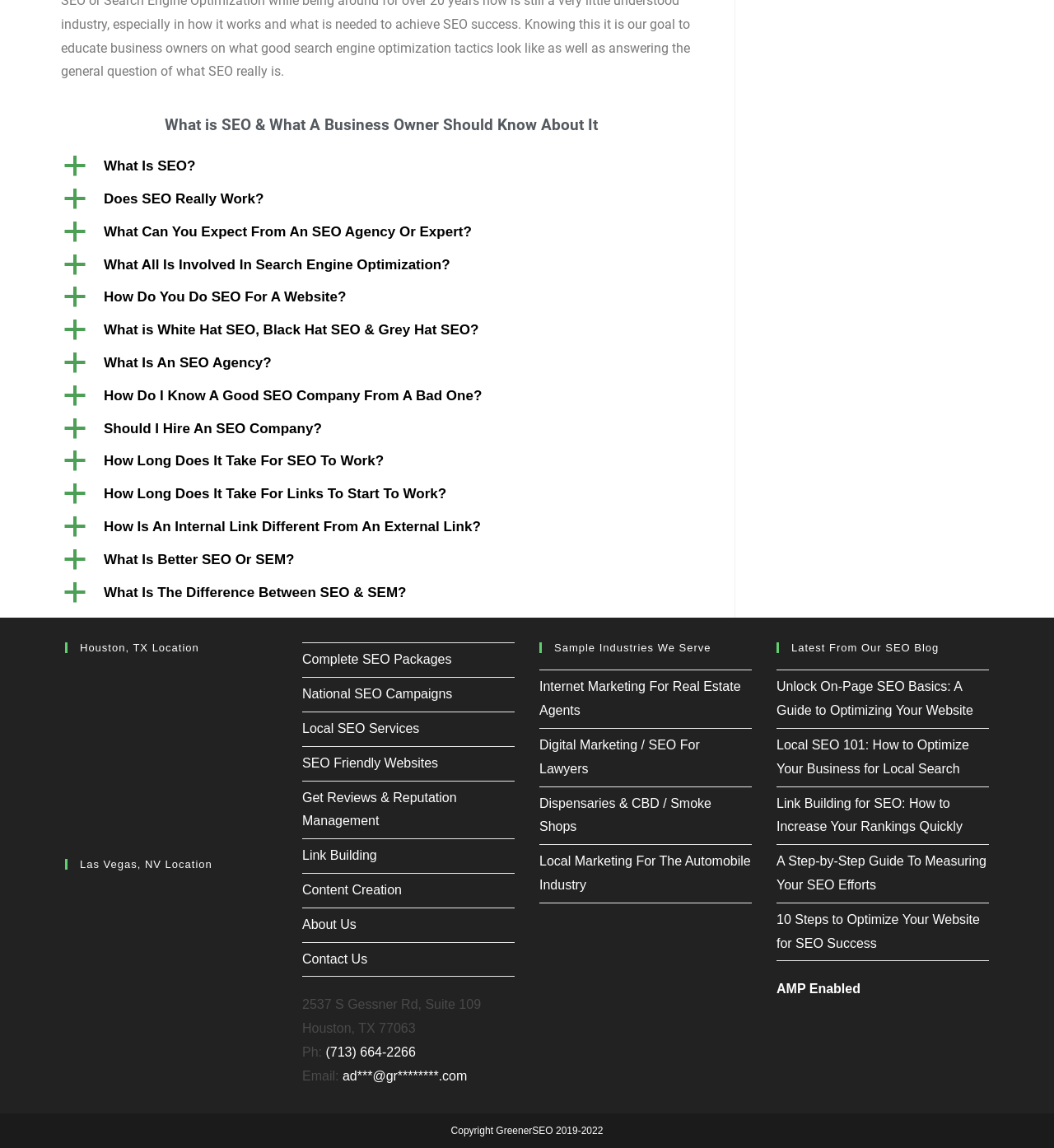Locate the UI element that matches the description Visit in China in the webpage screenshot. Return the bounding box coordinates in the format (top-left x, top-left y, bottom-right x, bottom-right y), with values ranging from 0 to 1.

None